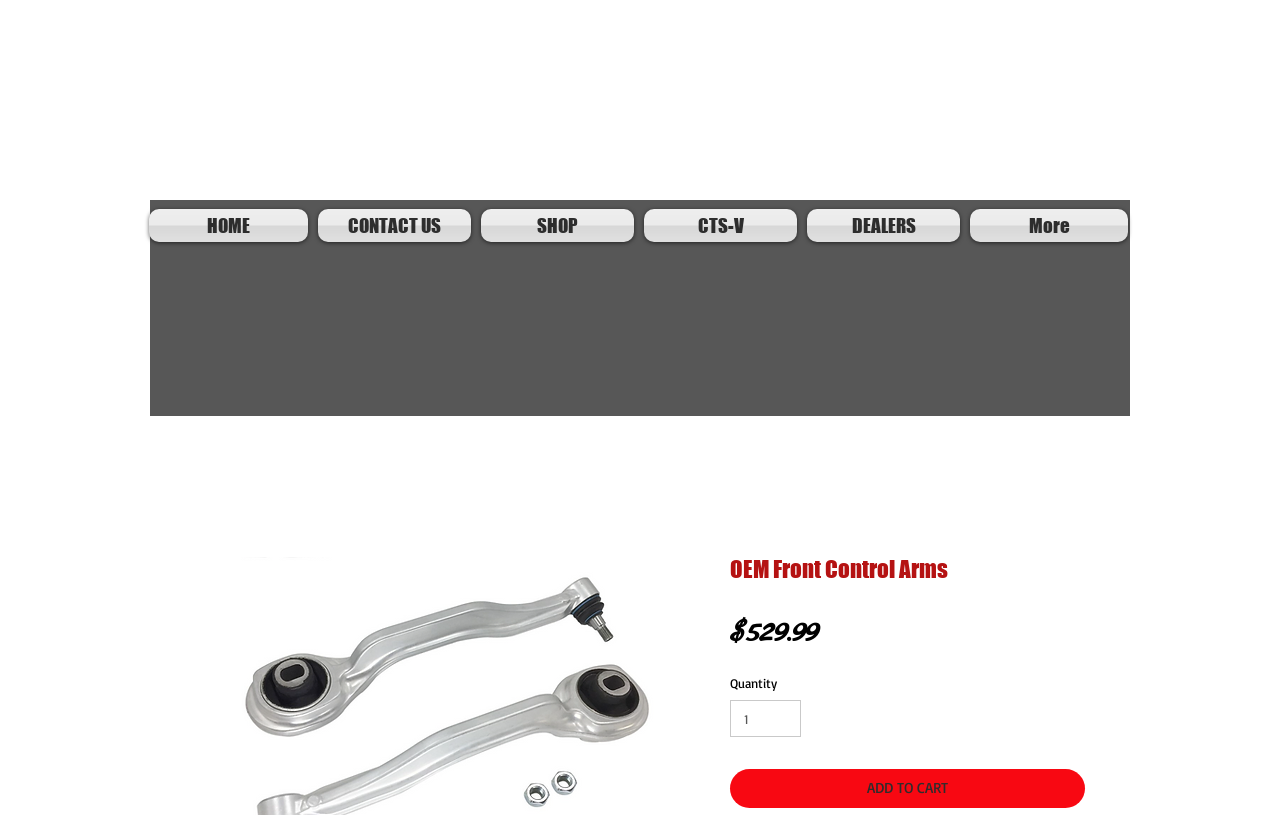What is the minimum quantity that can be ordered?
Craft a detailed and extensive response to the question.

I found the minimum quantity that can be ordered by examining the spinbutton element with the label 'Quantity' which has a valuemin of 1.